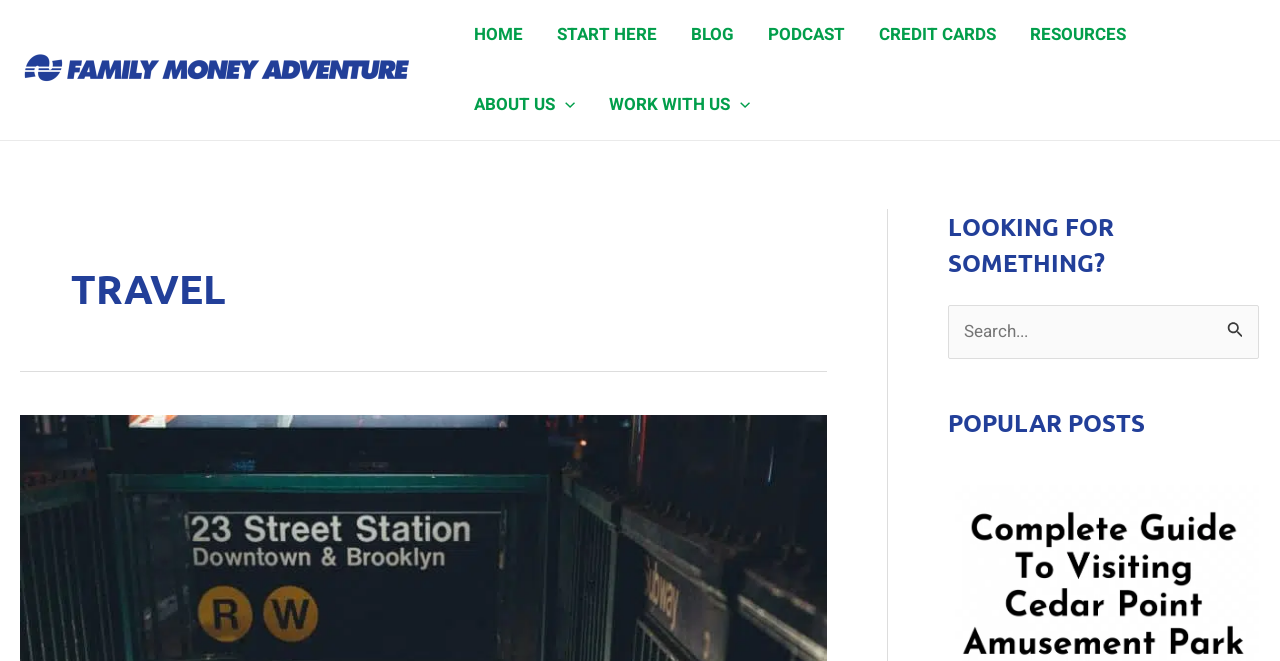Please determine the bounding box coordinates, formatted as (top-left x, top-left y, bottom-right x, bottom-right y), with all values as floating point numbers between 0 and 1. Identify the bounding box of the region described as: HOME

[0.357, 0.0, 0.422, 0.106]